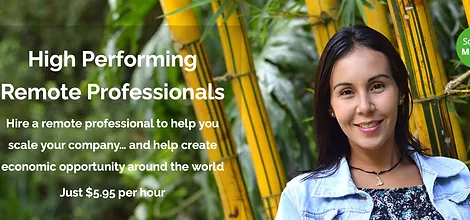Provide a thorough description of the contents of the image.

The image features a smiling young woman dressed casually in a light denim jacket, set against a vibrant backdrop of green foliage and yellow bamboo stalks. To the left of her, a bold heading states "High Performing Remote Professionals," highlighting the service's focus. Below, an invitation to "Hire a remote professional to help you scale your company... and help create economic opportunity around the world" emphasizes the potential benefits of engaging with their services. The text also notes a competitive rate of "Just $5.95 per hour," suggesting affordability and accessibility for businesses looking to enhance their operations with skilled remote workers.